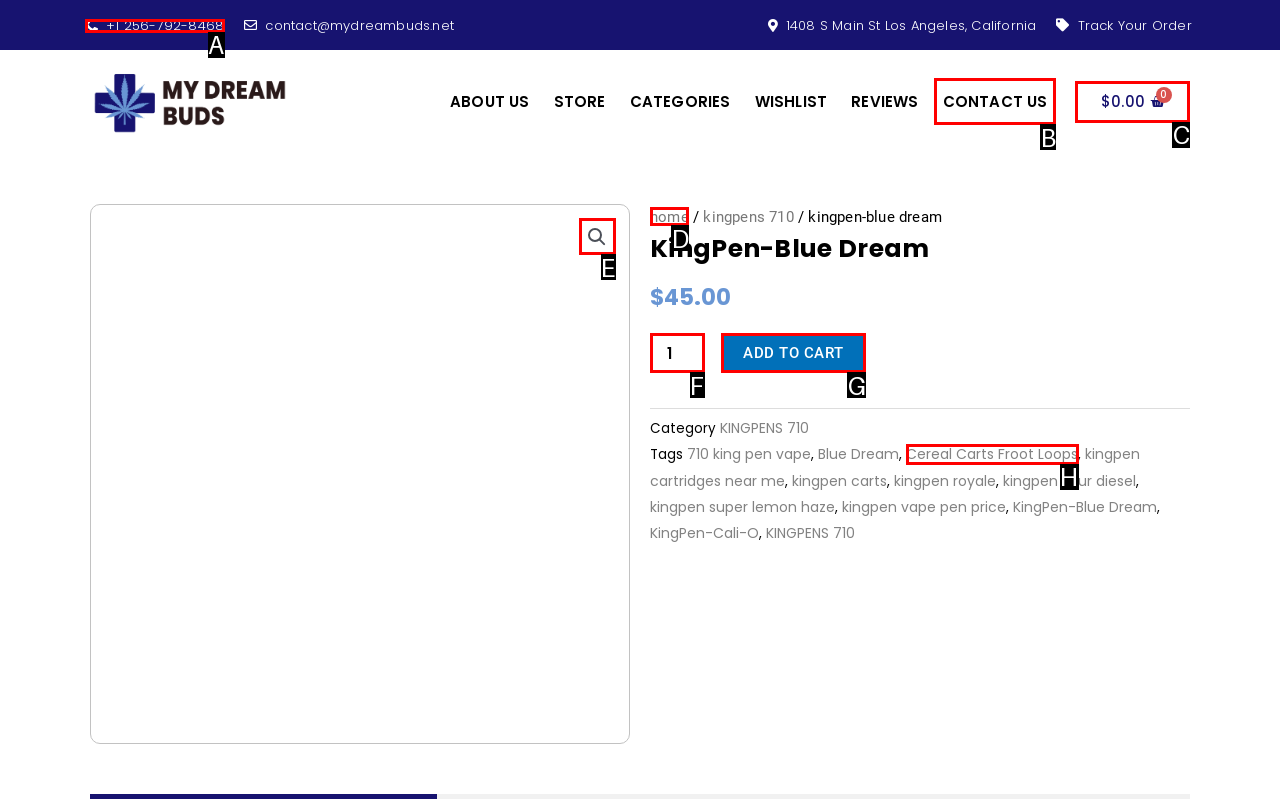Based on the description: alt="🔍", identify the matching lettered UI element.
Answer by indicating the letter from the choices.

E